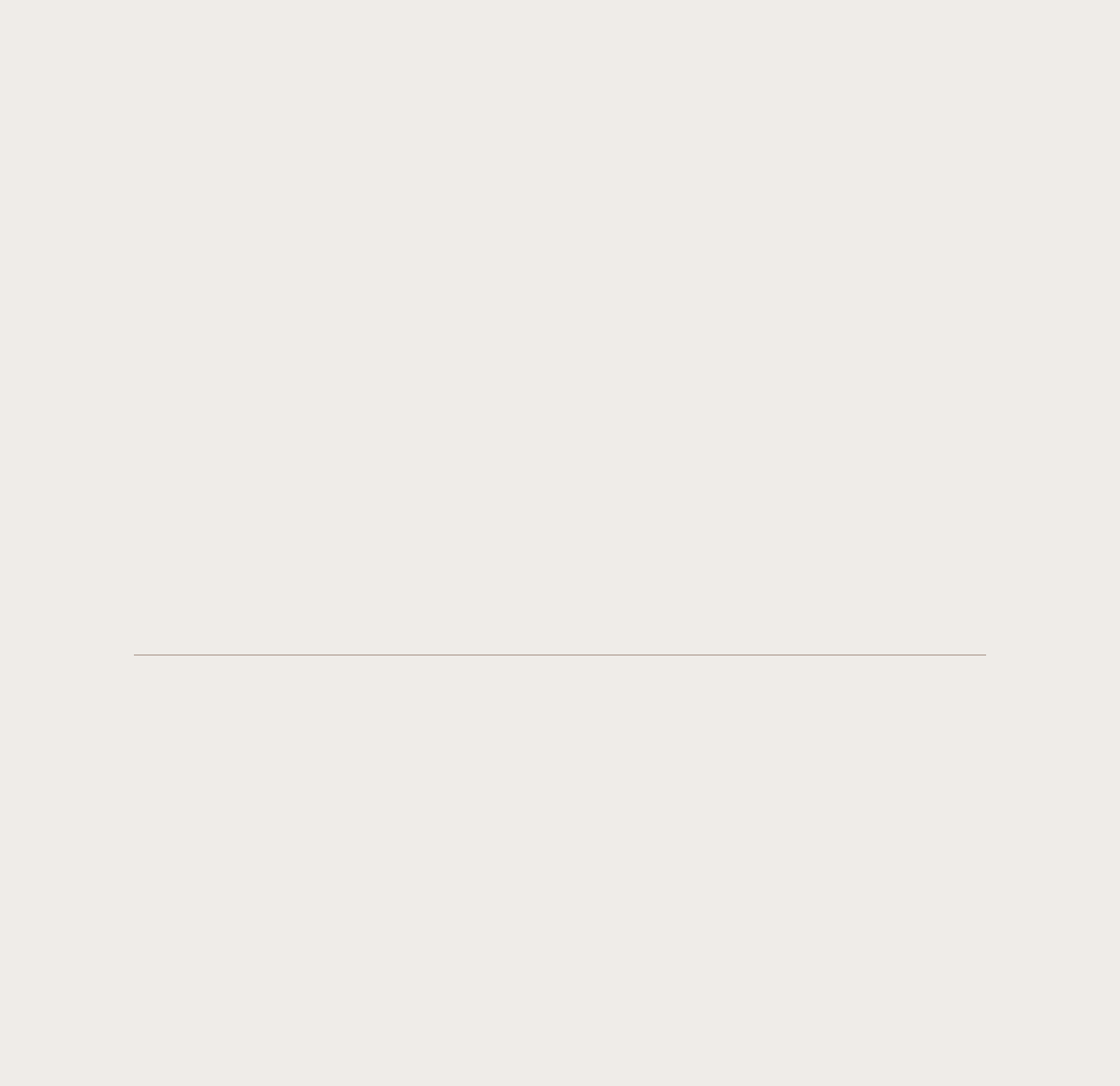Locate the bounding box coordinates of the clickable element to fulfill the following instruction: "Click on the 'Facebook' link". Provide the coordinates as four float numbers between 0 and 1 in the format [left, top, right, bottom].

None